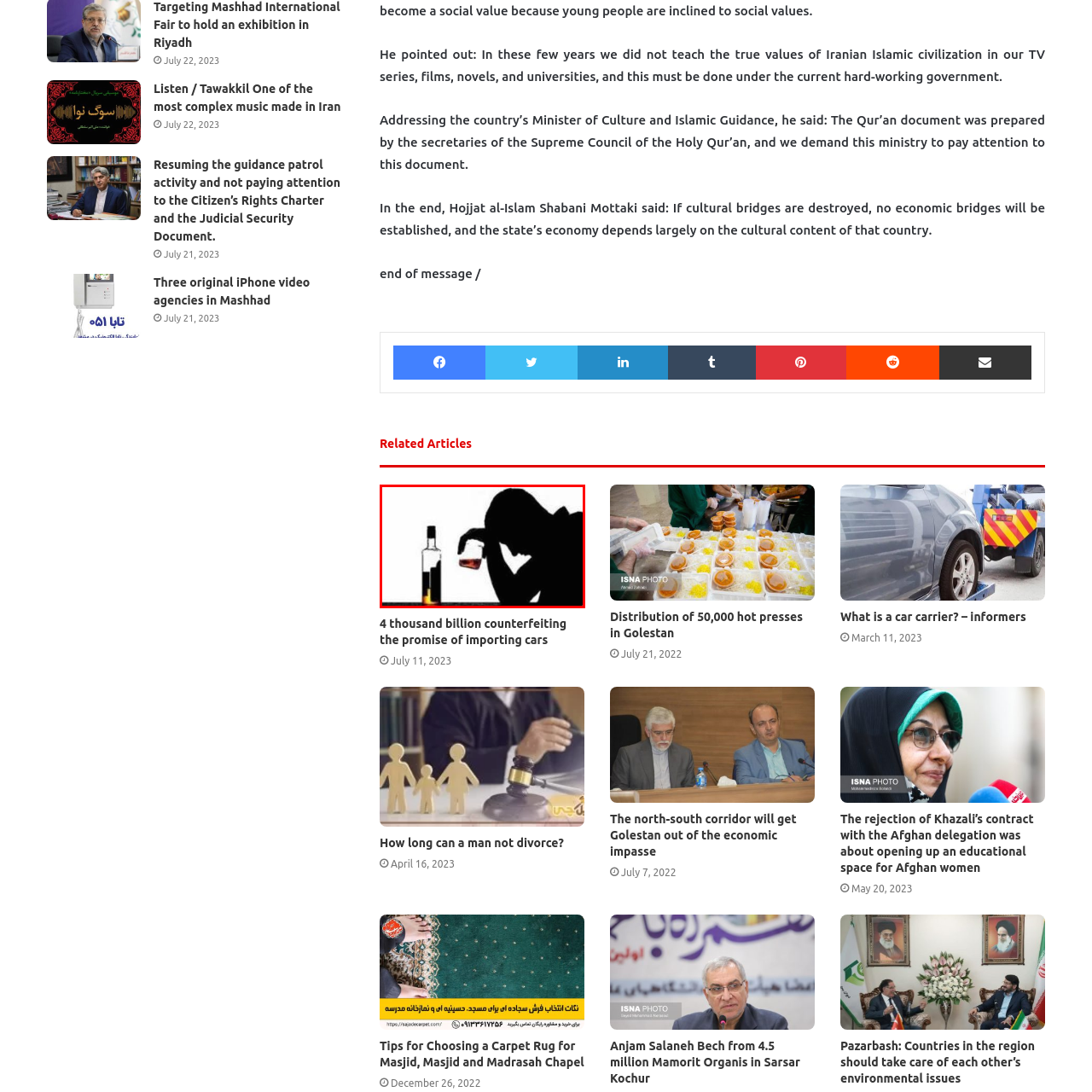Is the bottle in the image empty?  
Study the image enclosed by the red boundary and furnish a detailed answer based on the visual details observed in the image.

The caption states that the bottle is 'partially filled with liquid', which implies that it is not empty. The presence of liquid in the bottle is also emphasized by the contrast between the dark silhouette and the illuminated liquid.